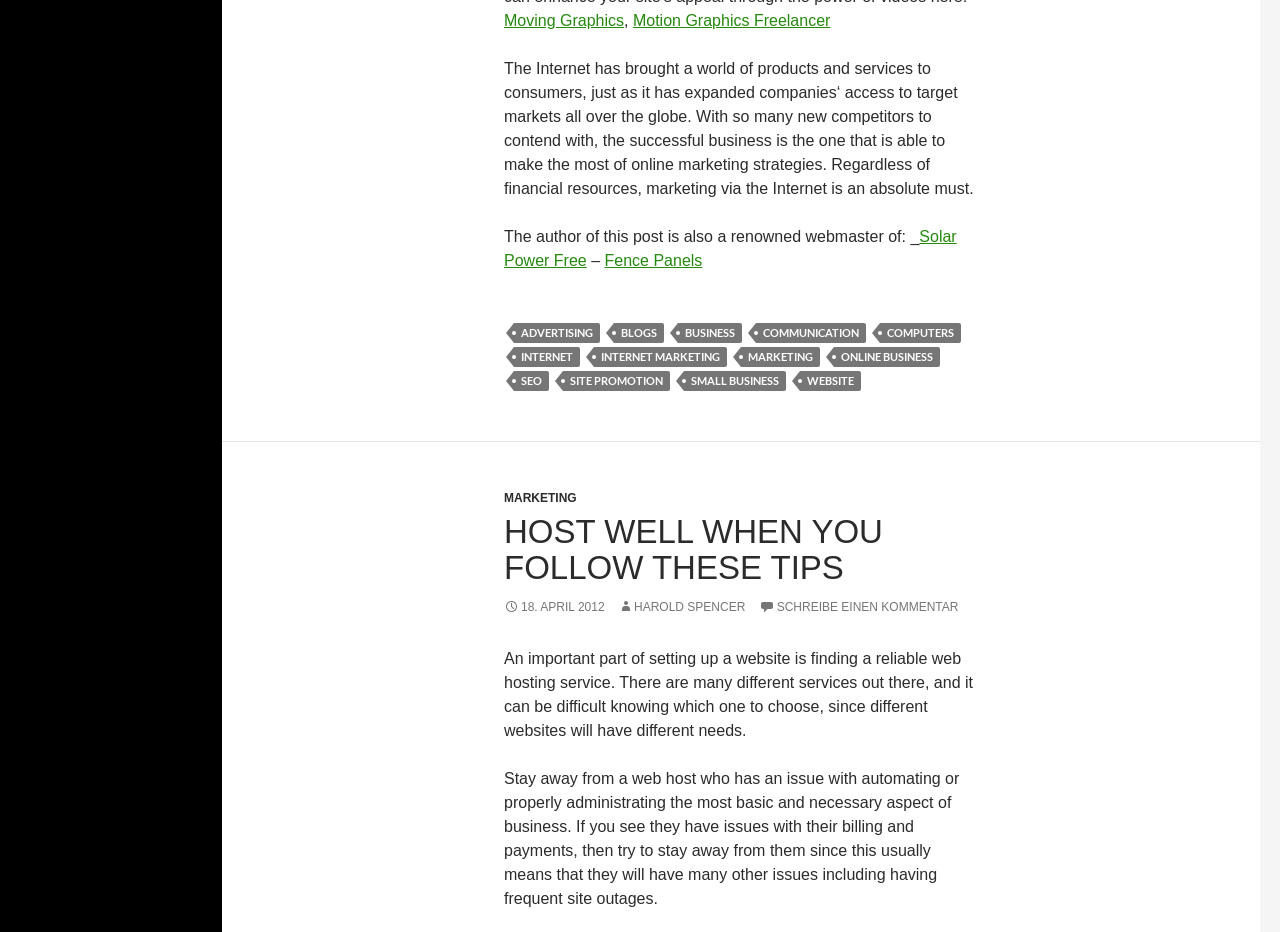From the image, can you give a detailed response to the question below:
What is the main topic of the webpage?

Based on the content of the webpage, it appears to be discussing the importance of online marketing strategies for businesses. The text mentions the expansion of companies' access to target markets through the internet and the need for successful businesses to make the most of online marketing strategies.